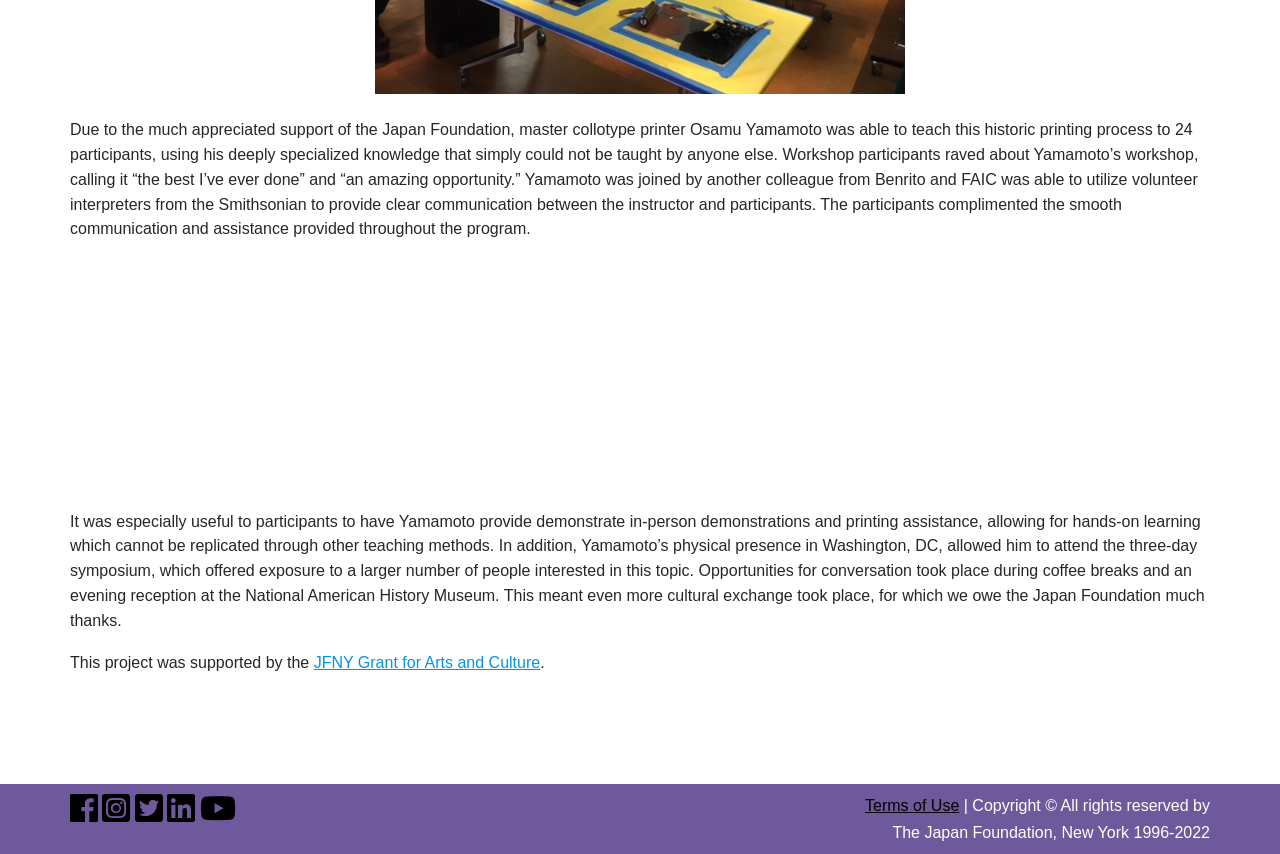What is the purpose of the workshop?
Look at the image and answer the question with a single word or phrase.

Hands-on learning